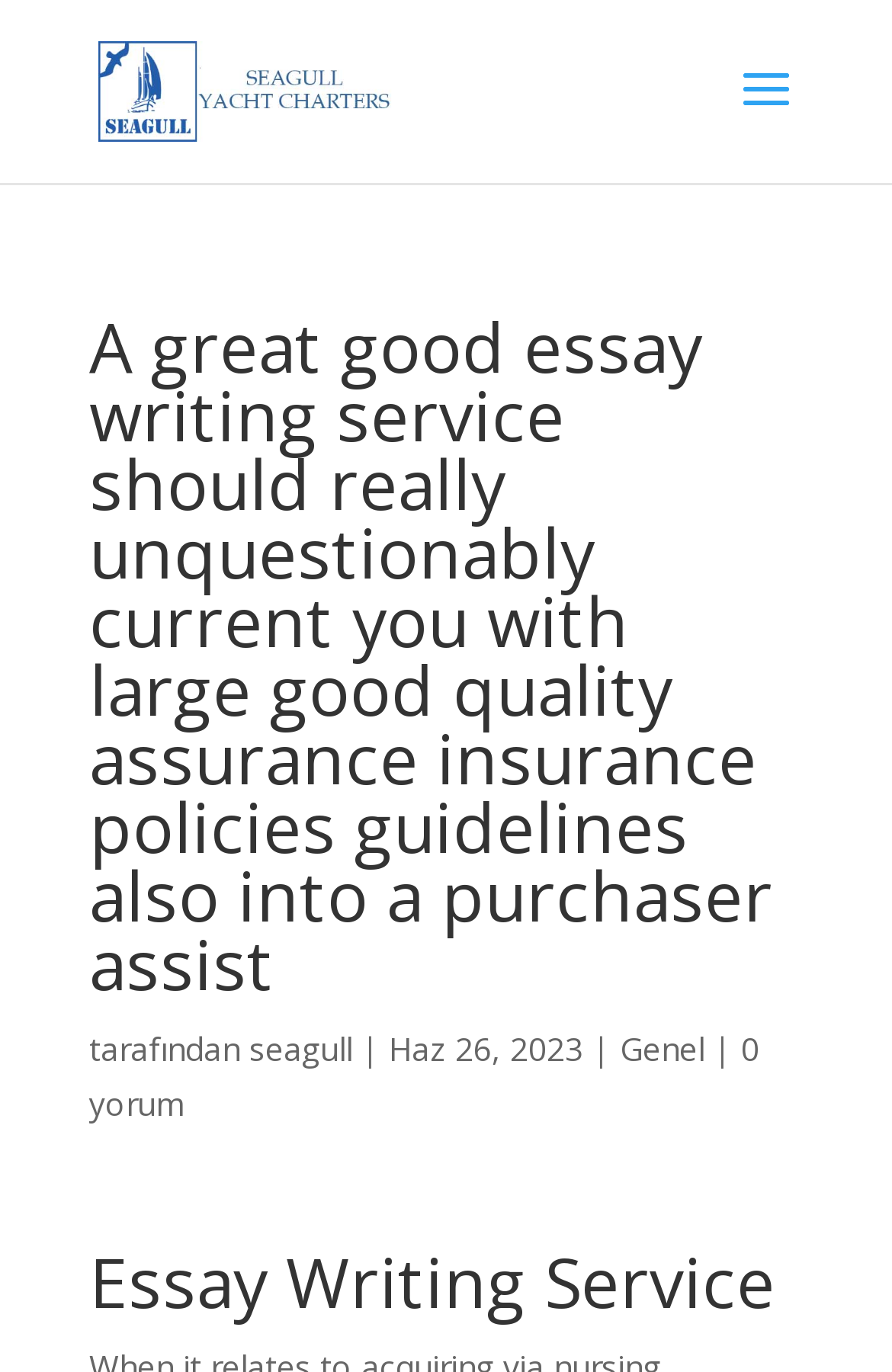Based on the image, provide a detailed and complete answer to the question: 
What is the category of the latest article?

I found the answer by looking at the link near the bottom of the page, which says 'Genel', indicating that the category of the latest article is 'Genel'.